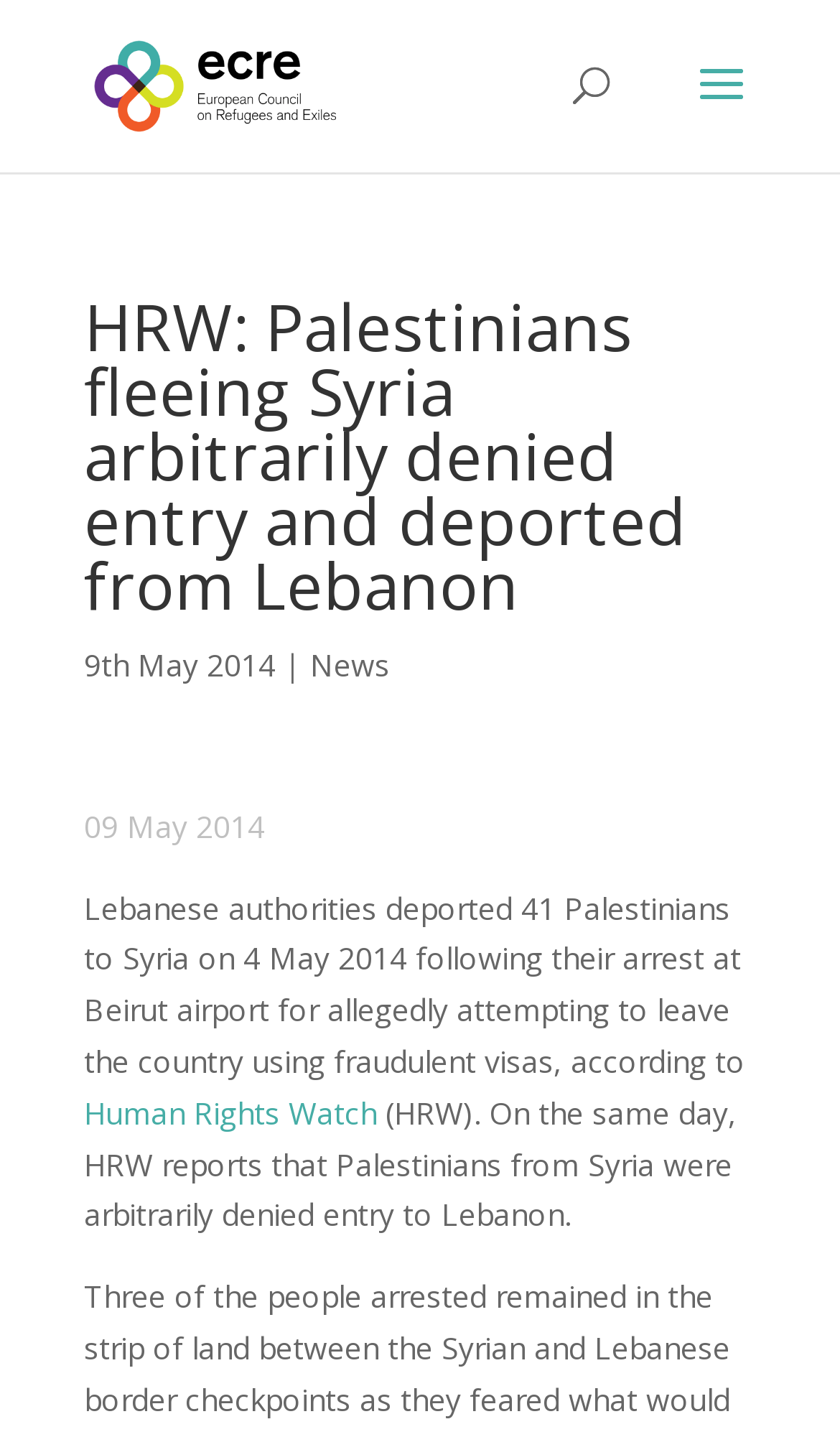How many Palestinians were deported to Syria?
Look at the screenshot and give a one-word or phrase answer.

41